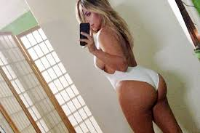What is the woman doing in the image?
Based on the image, respond with a single word or phrase.

taking a selfie